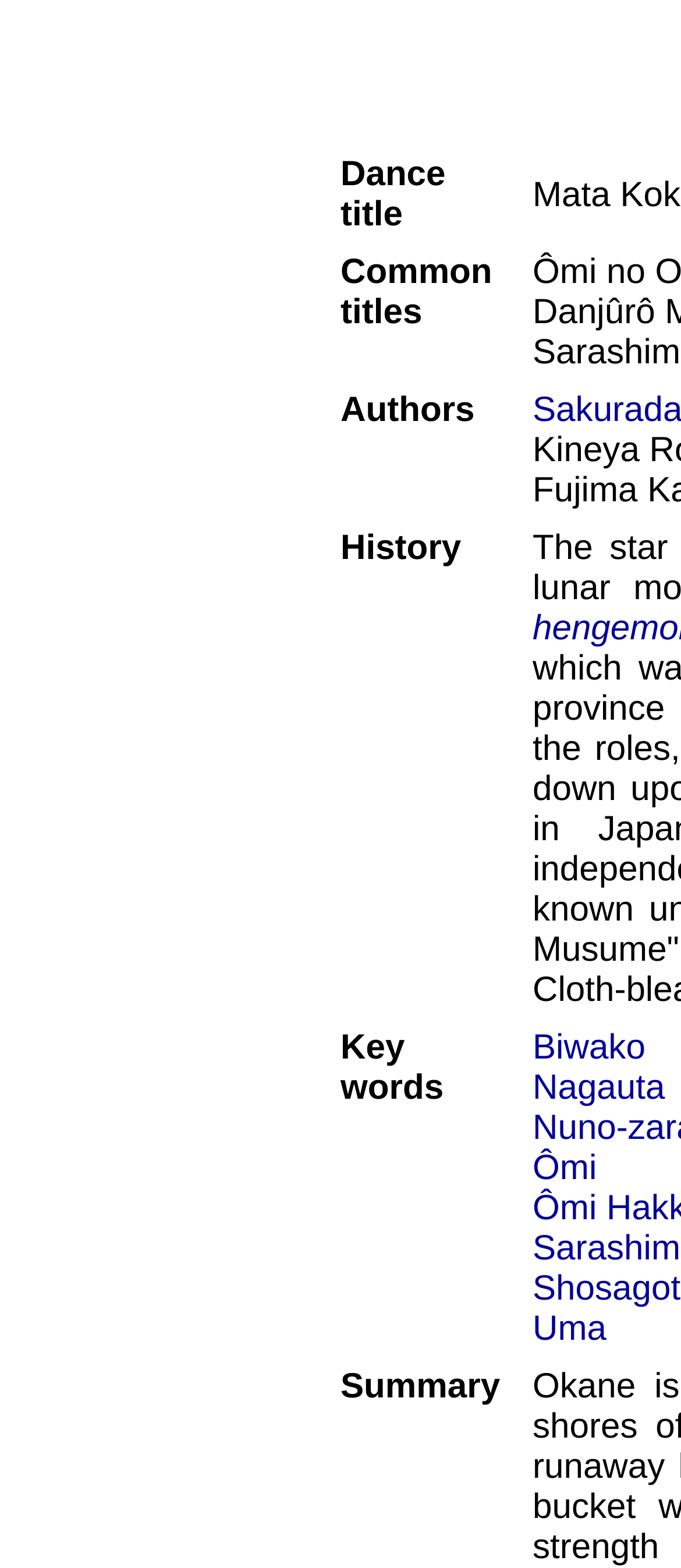Answer the question in a single word or phrase:
How many sections are there in the table?

5